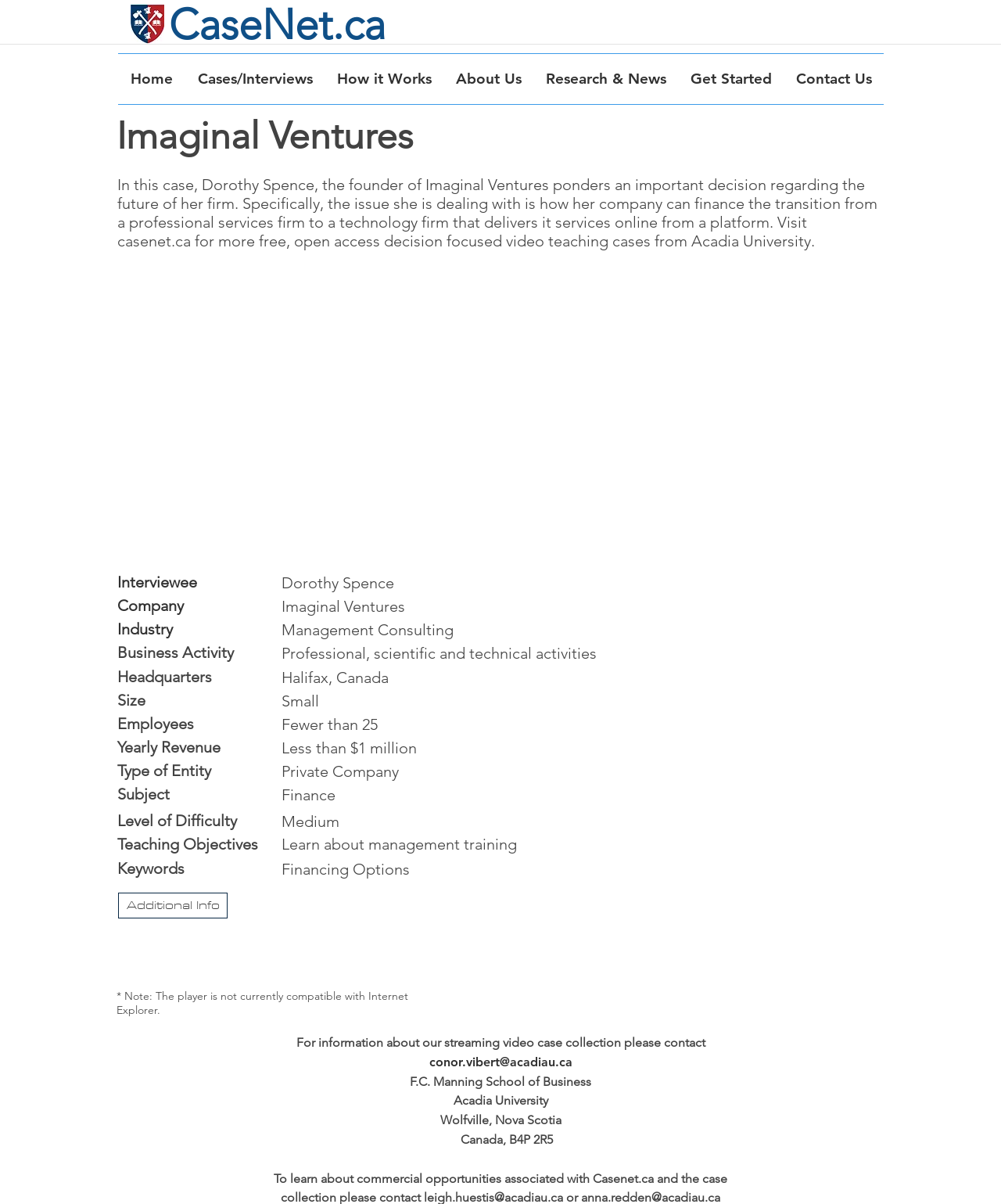Provide the bounding box coordinates of the HTML element described as: "Home". The bounding box coordinates should be four float numbers between 0 and 1, i.e., [left, top, right, bottom].

[0.118, 0.045, 0.185, 0.086]